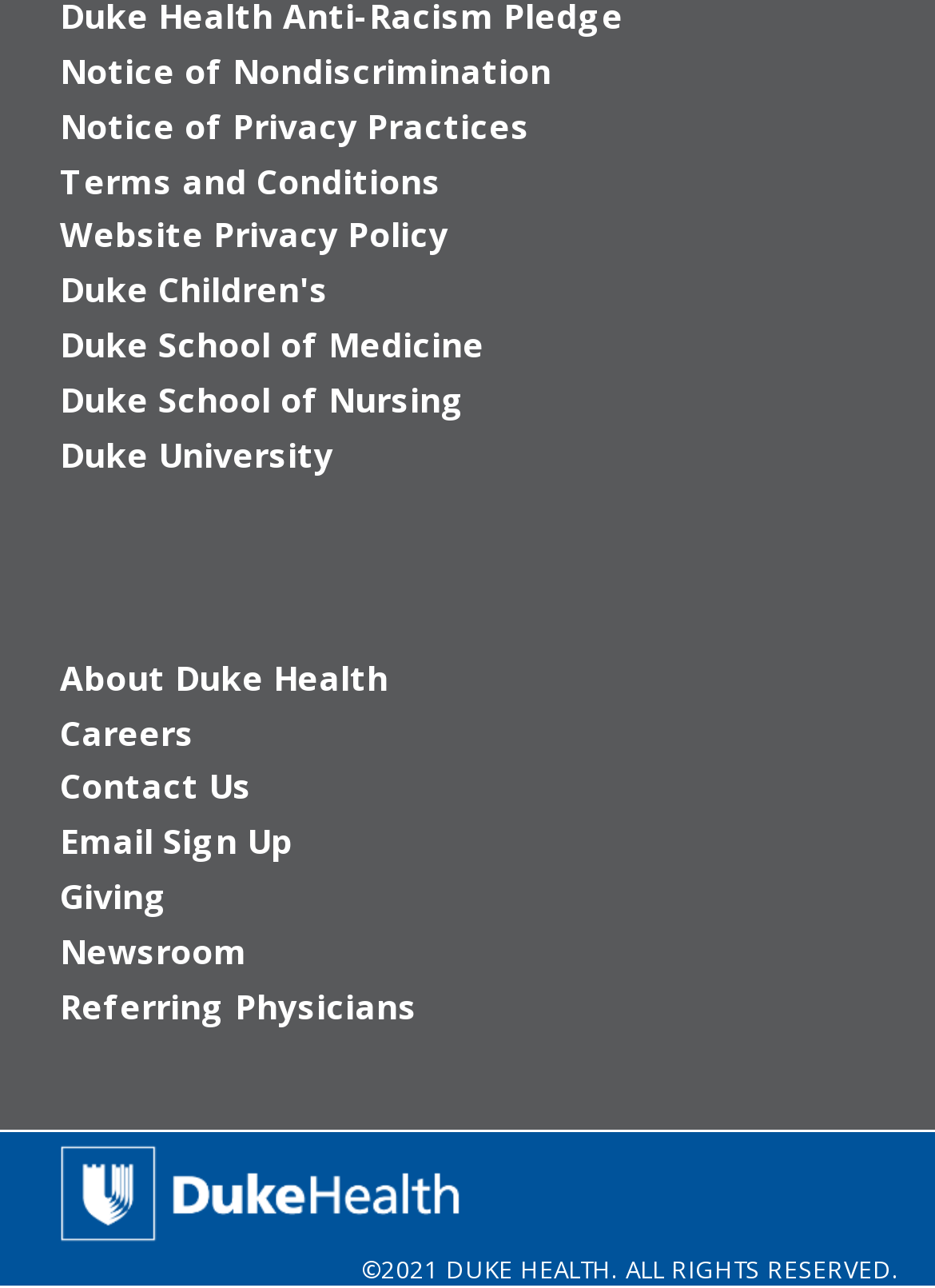Determine the bounding box coordinates for the element that should be clicked to follow this instruction: "go to Duke Children's". The coordinates should be given as four float numbers between 0 and 1, in the format [left, top, right, bottom].

[0.064, 0.207, 0.351, 0.243]